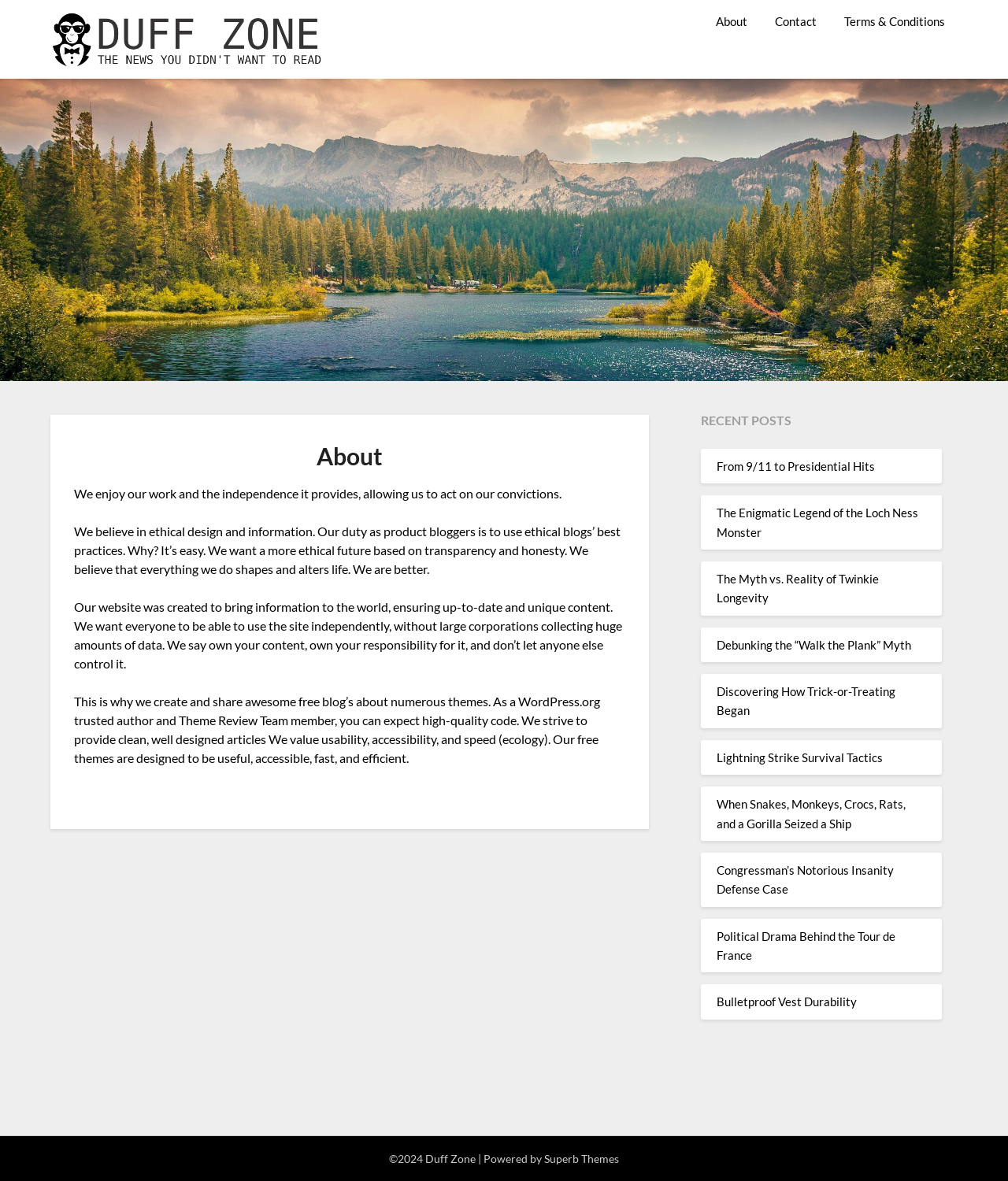What is the name of the website?
Craft a detailed and extensive response to the question.

The name of the website can be found in the top-left corner of the webpage, where it says 'About - Duff Zone' and also in the image with the text 'Duff Zone'.